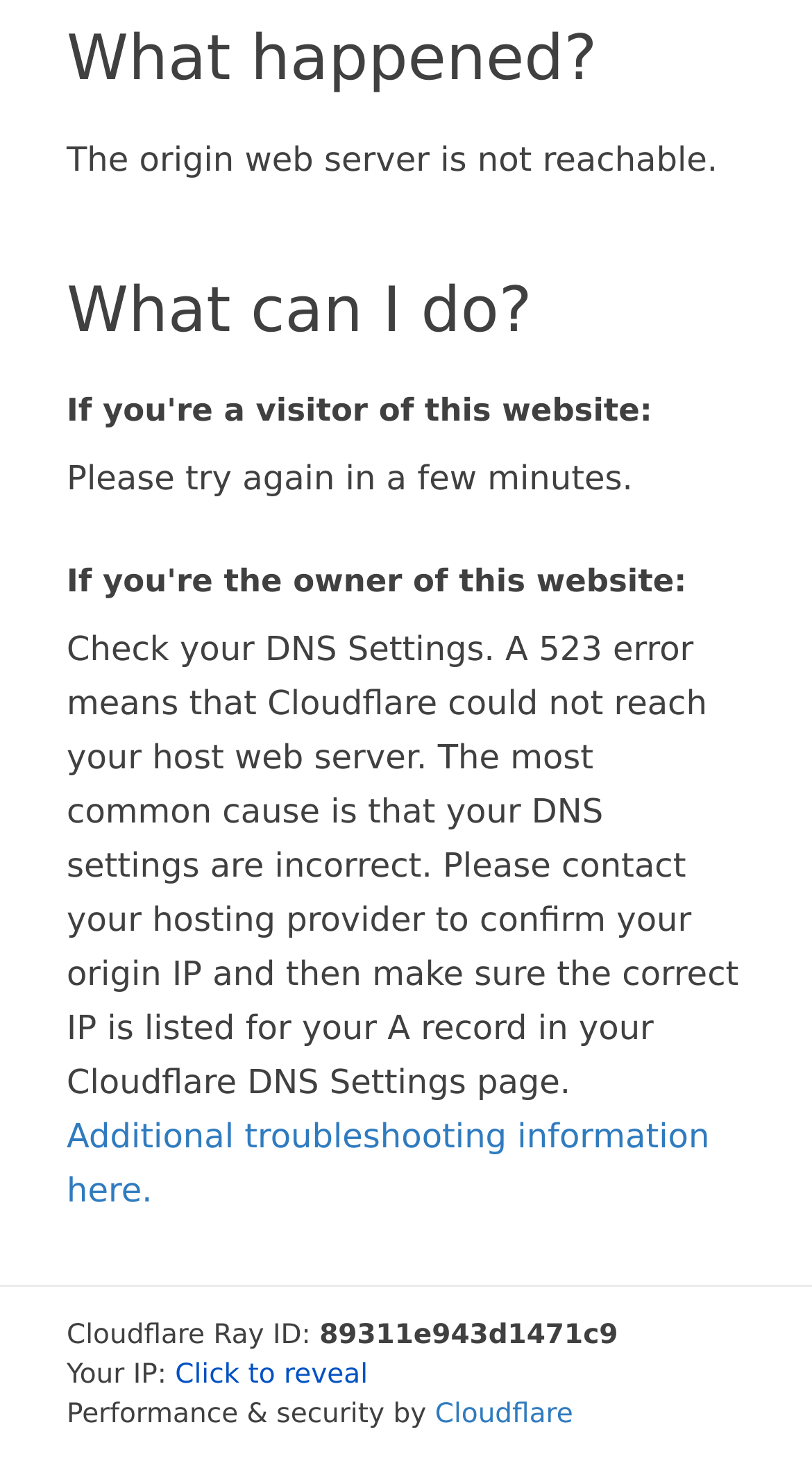Carefully observe the image and respond to the question with a detailed answer:
What is the purpose of the 'Click to reveal' button?

The 'Click to reveal' button is likely used to reveal the IP address of the user, as it is placed next to the StaticText element 'Your IP:' and is a button that can be clicked to reveal the IP address.